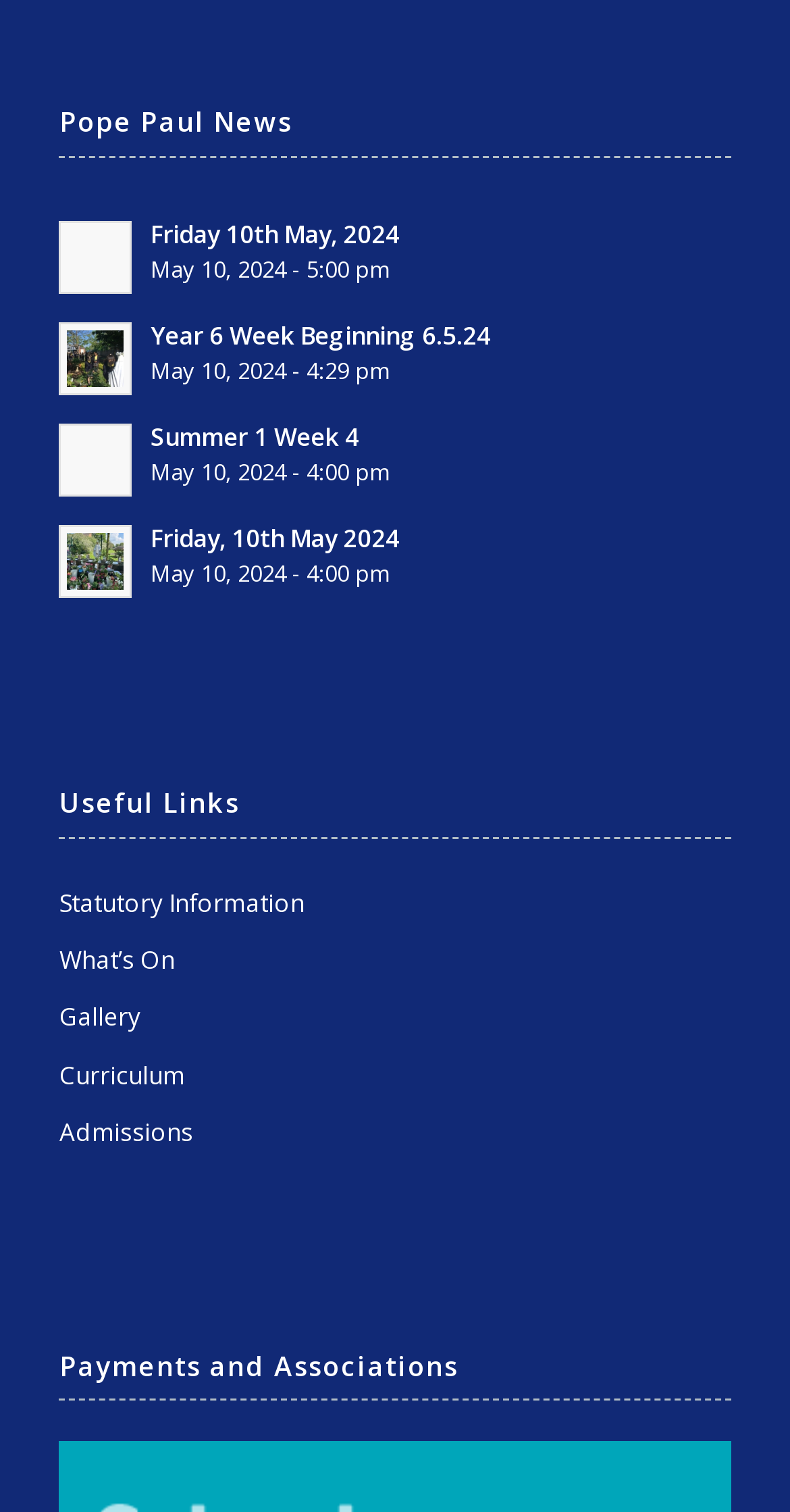Identify the bounding box coordinates of the region I need to click to complete this instruction: "View Pope Paul News".

[0.075, 0.072, 0.925, 0.104]